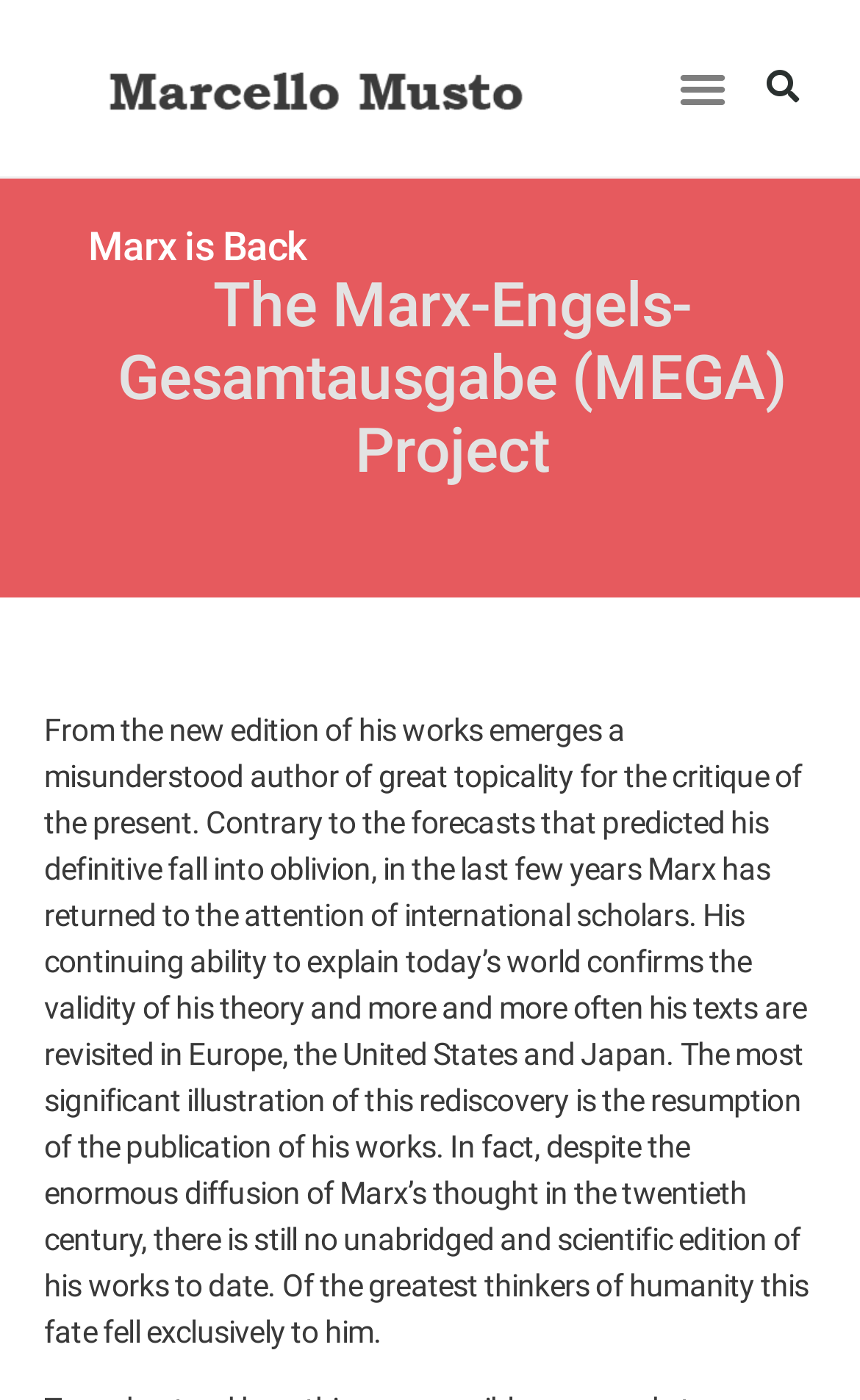What is the reason for the resumption of Marx's works publication?
Please provide a comprehensive answer based on the visual information in the image.

The question asks about the reason for the resumption of Marx's works publication. By examining the StaticText element with the long text, we can find the sentence 'His continuing ability to explain today’s world confirms the validity of his theory', which suggests that the reason for the resumption of publication is the validity of Marx's theory.